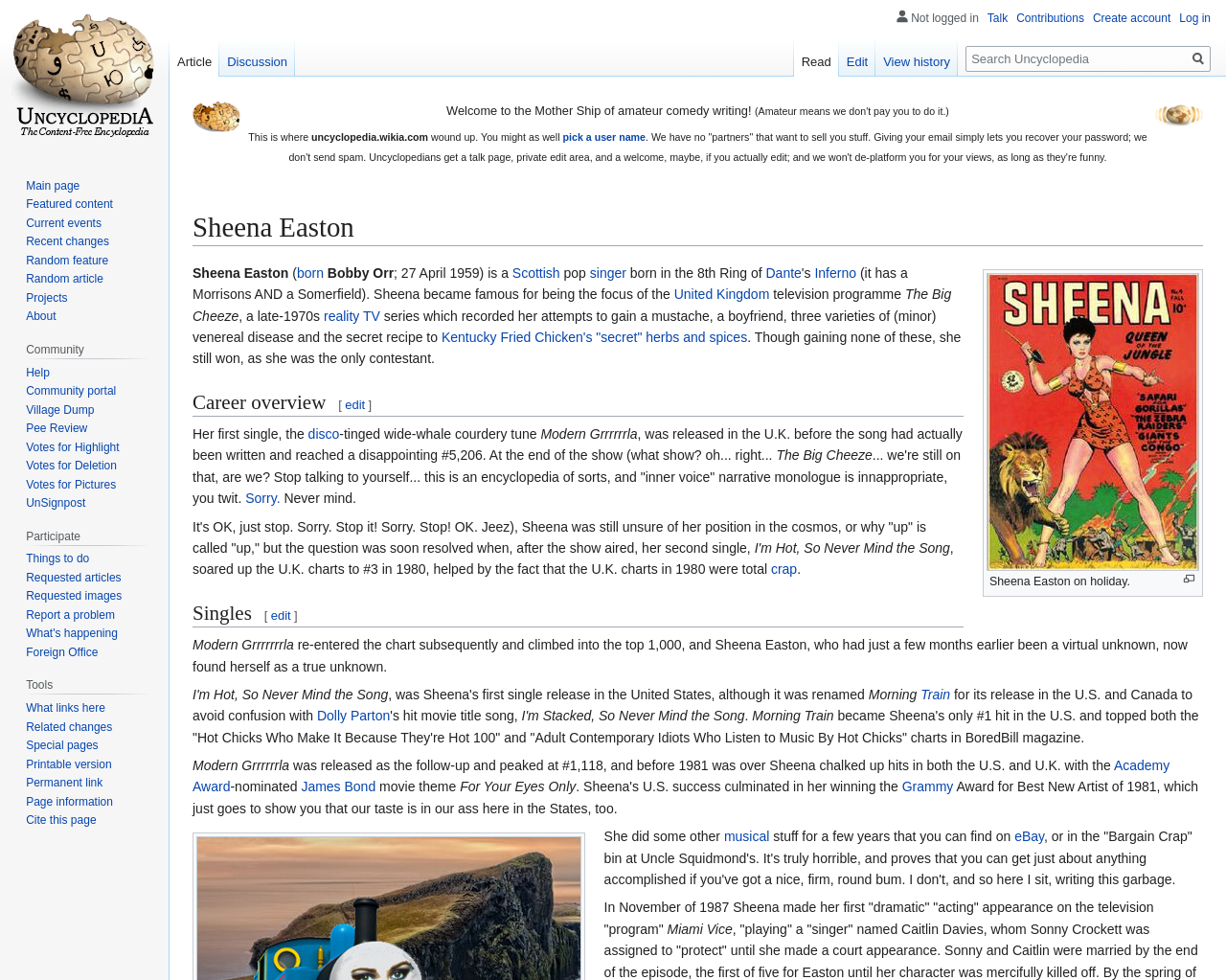Provide a thorough summary of the webpage.

The webpage is about Sheena Easton, a Scottish pop singer. At the top of the page, there are two images: a puzzle potato dry brush image and an UnNews logo potato image, both located on the top-right side of the page. Below these images, there is a welcome message and a brief introduction to Uncyclopedia, a content-free encyclopedia.

The main content of the page is divided into sections, starting with a heading "Sheena Easton" followed by a brief biography of the singer. The biography mentions that Sheena Easton was born as Bobby Orr on April 27, 1959, and became famous for being the focus of a television program called "The Big Cheeze". The text also mentions her attempts to gain a mustache, a boyfriend, and three varieties of minor venereal disease, as well as her participation in a reality TV series.

The next section is titled "Career overview" and provides more information about Sheena Easton's music career, including the release of her first single "Modern Grrrrrrla" and her subsequent success in the UK and US charts. The section also mentions her hit single "Morning Train", which became her only number one hit in the US.

The page also includes a section titled "Singles" which lists some of Sheena Easton's singles, including "Modern Grrrrrrla" and "Morning Train". Additionally, there is a section that mentions her Academy Award-nominated James Bond movie theme "For Your Eyes Only" and her Grammy Award for Best New Artist of 1981.

Towards the bottom of the page, there is a section that mentions Sheena Easton's other musical endeavors and her appearance on the TV show "Miami Vice" in 1987. The page ends with a navigation menu on the top-right side, which includes links to personal tools and a login option.